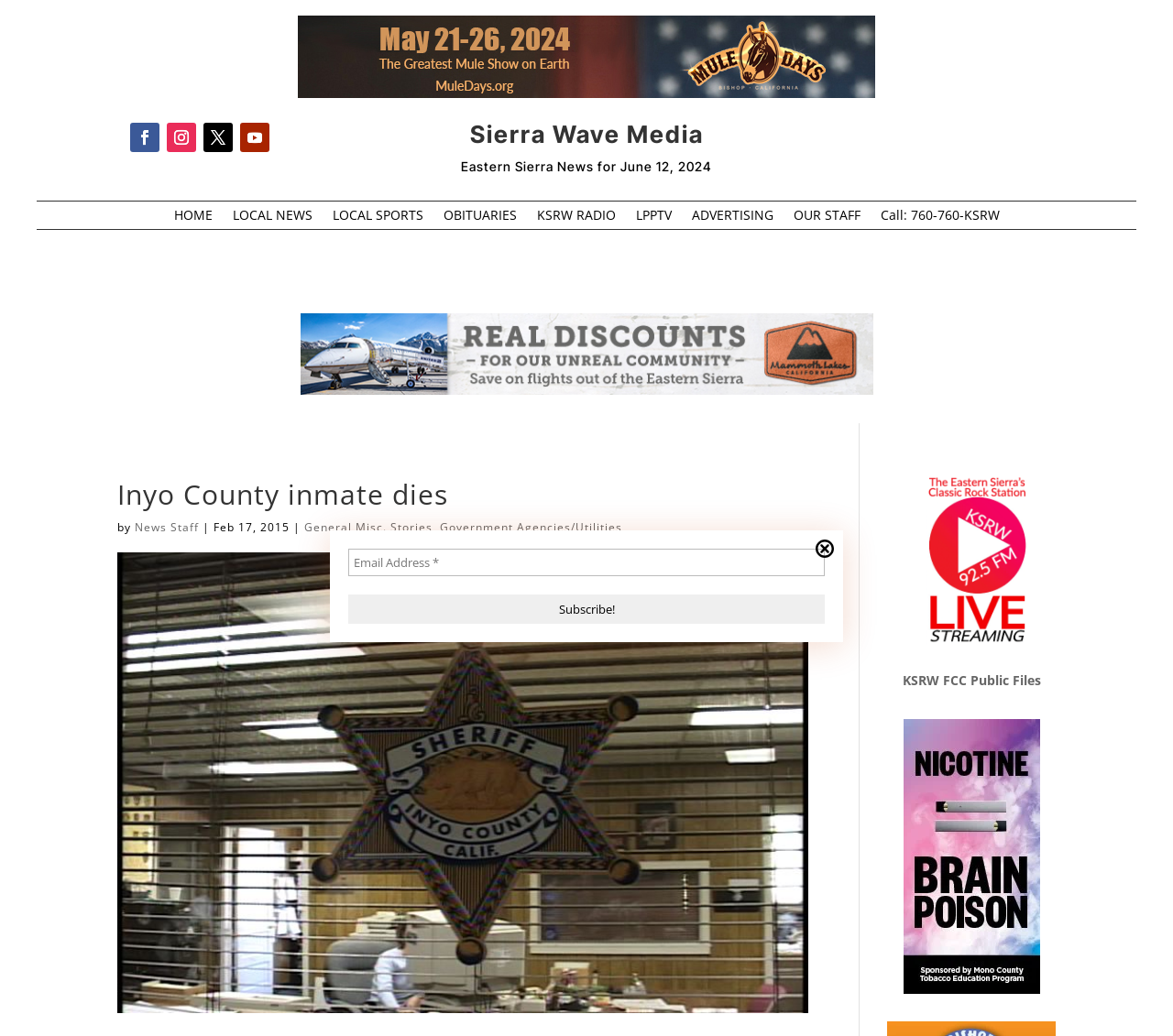Given the element description News Staff, specify the bounding box coordinates of the corresponding UI element in the format (top-left x, top-left y, bottom-right x, bottom-right y). All values must be between 0 and 1.

[0.115, 0.502, 0.17, 0.517]